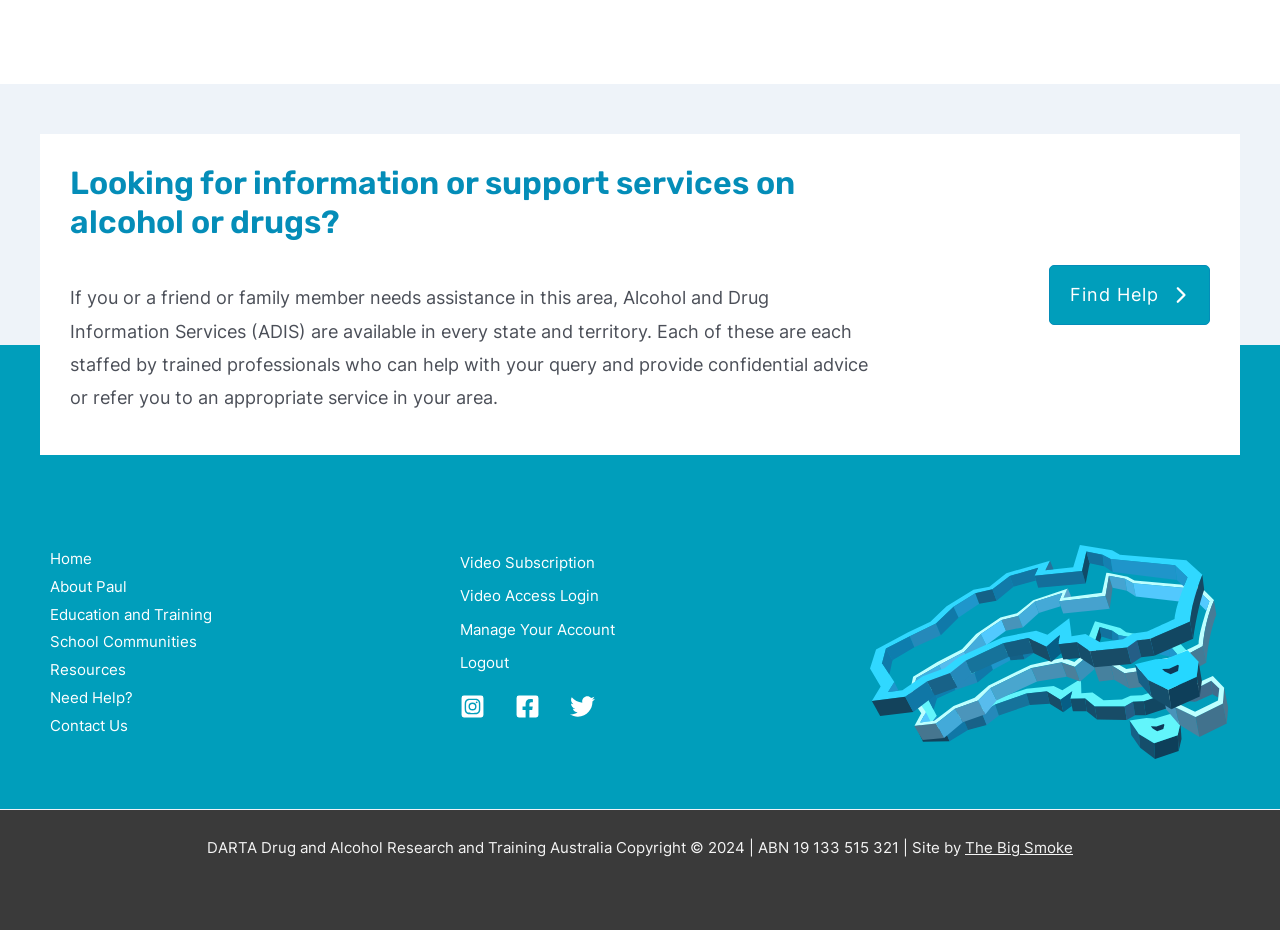Provide the bounding box coordinates of the area you need to click to execute the following instruction: "Follow on Instagram".

[0.359, 0.746, 0.379, 0.773]